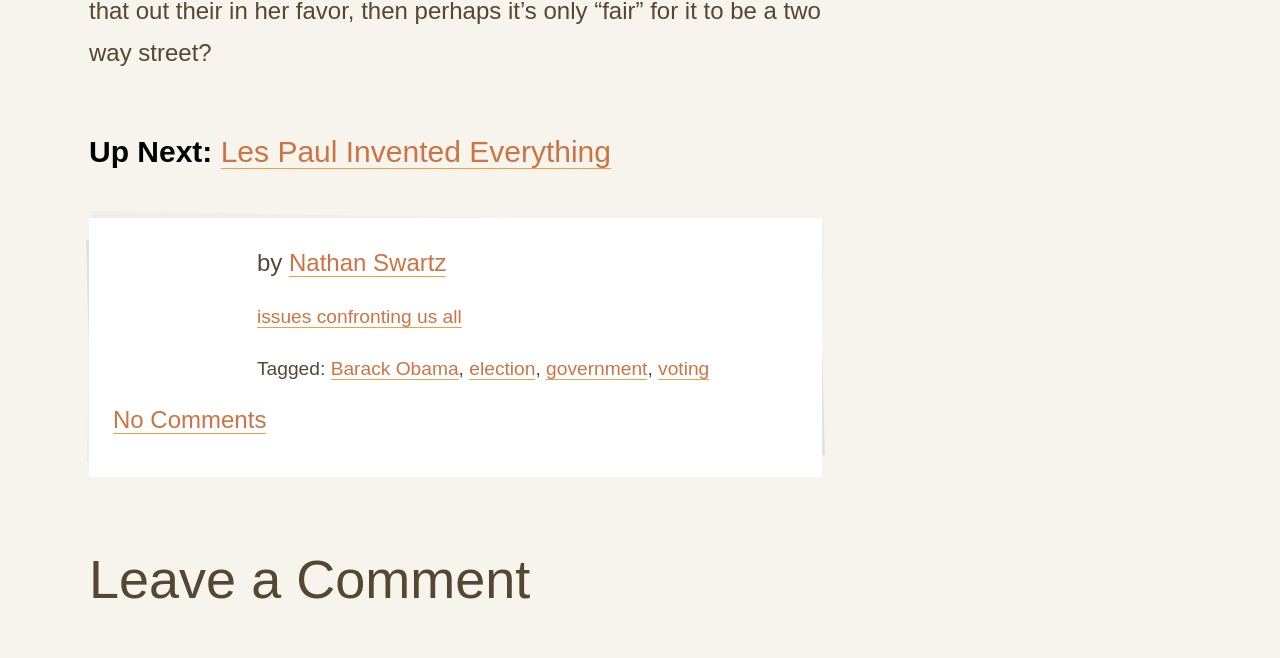Predict the bounding box coordinates of the area that should be clicked to accomplish the following instruction: "Visit Nathan Swartz's page". The bounding box coordinates should consist of four float numbers between 0 and 1, i.e., [left, top, right, bottom].

[0.226, 0.378, 0.349, 0.421]